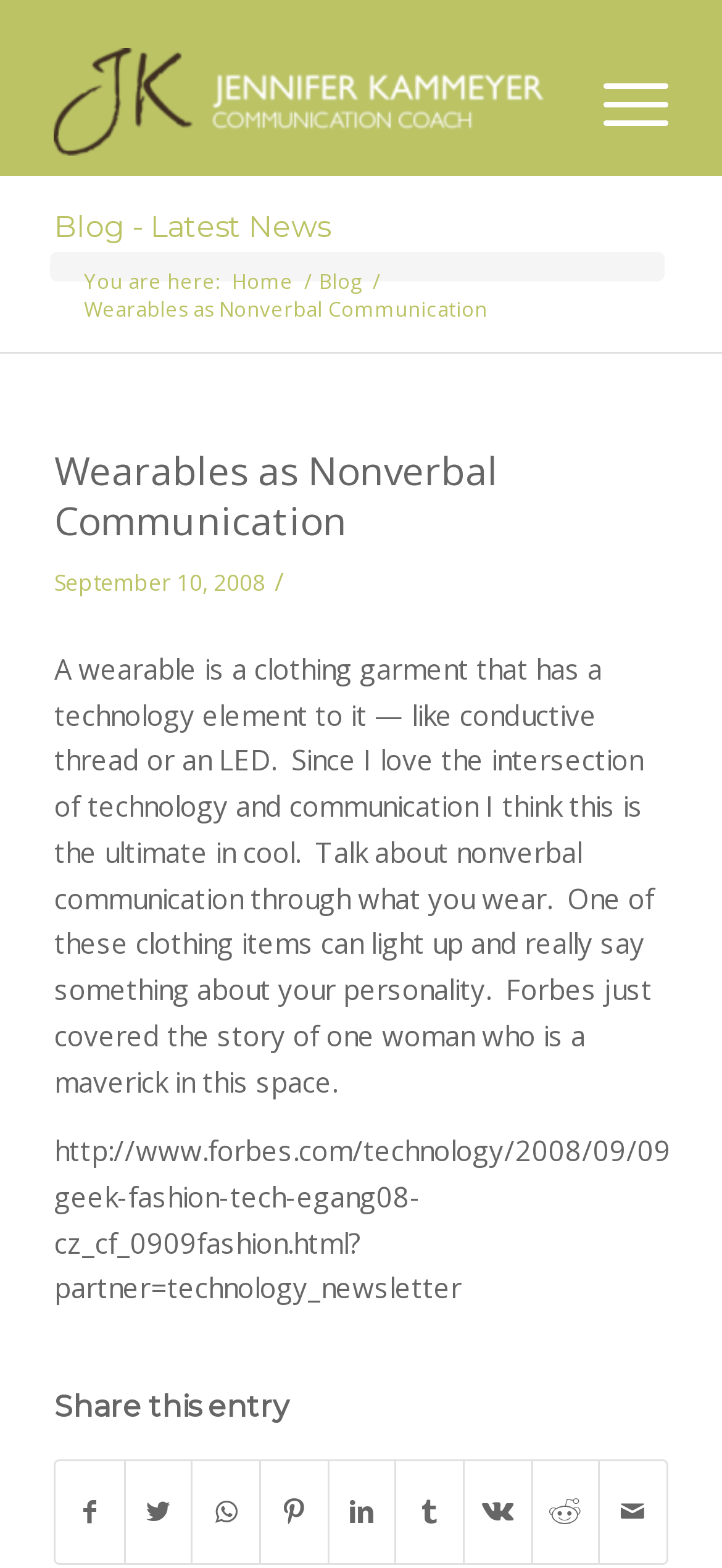Please identify the bounding box coordinates of the element I need to click to follow this instruction: "Visit the 'Blog - Latest News' page".

[0.075, 0.133, 0.457, 0.156]